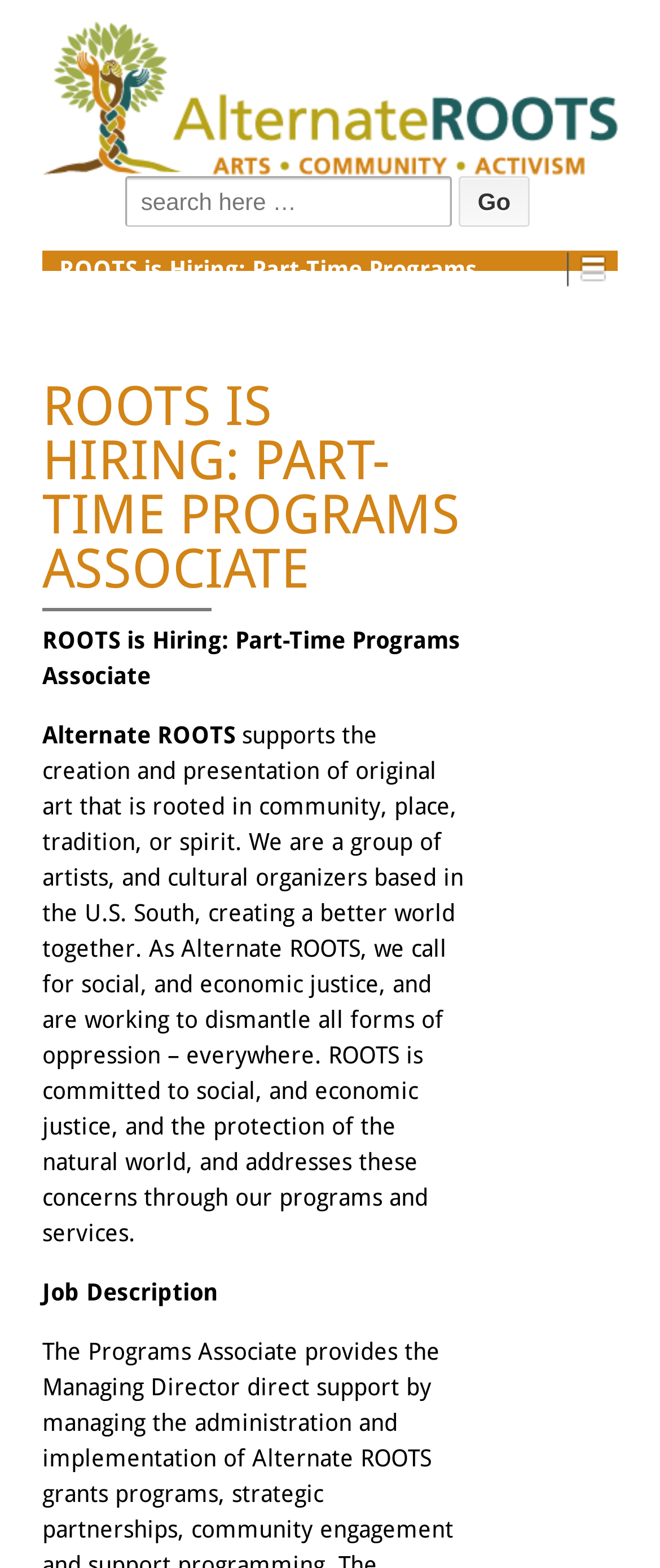Detail the webpage's structure and highlights in your description.

The webpage is about a job posting for a Part-Time Programs Associate at Alternate ROOTS. At the top left of the page, there is a logo of Alternate ROOTS, which is an image with a link to the organization's website. Next to the logo, there is a search bar with a text box and a "Go" button.

Below the search bar, there is a heading that reads "ROOTS IS HIRING: PART-TIME PROGRAMS ASSOCIATE" in a large font. Underneath the heading, there is a brief description of the job posting, which is repeated again in a smaller font.

To the right of the job posting title, there is a link with no text. Below the job posting title, there is a paragraph of text that describes Alternate ROOTS as an organization that supports the creation and presentation of original art rooted in community, place, tradition, or spirit. The organization is based in the U.S. South and works towards social and economic justice, dismantling oppression, and protecting the natural world.

Further down the page, there is a subheading that reads "Job Description". The content of the job description is not provided in the accessibility tree, but it is likely to be a detailed description of the job responsibilities and requirements.